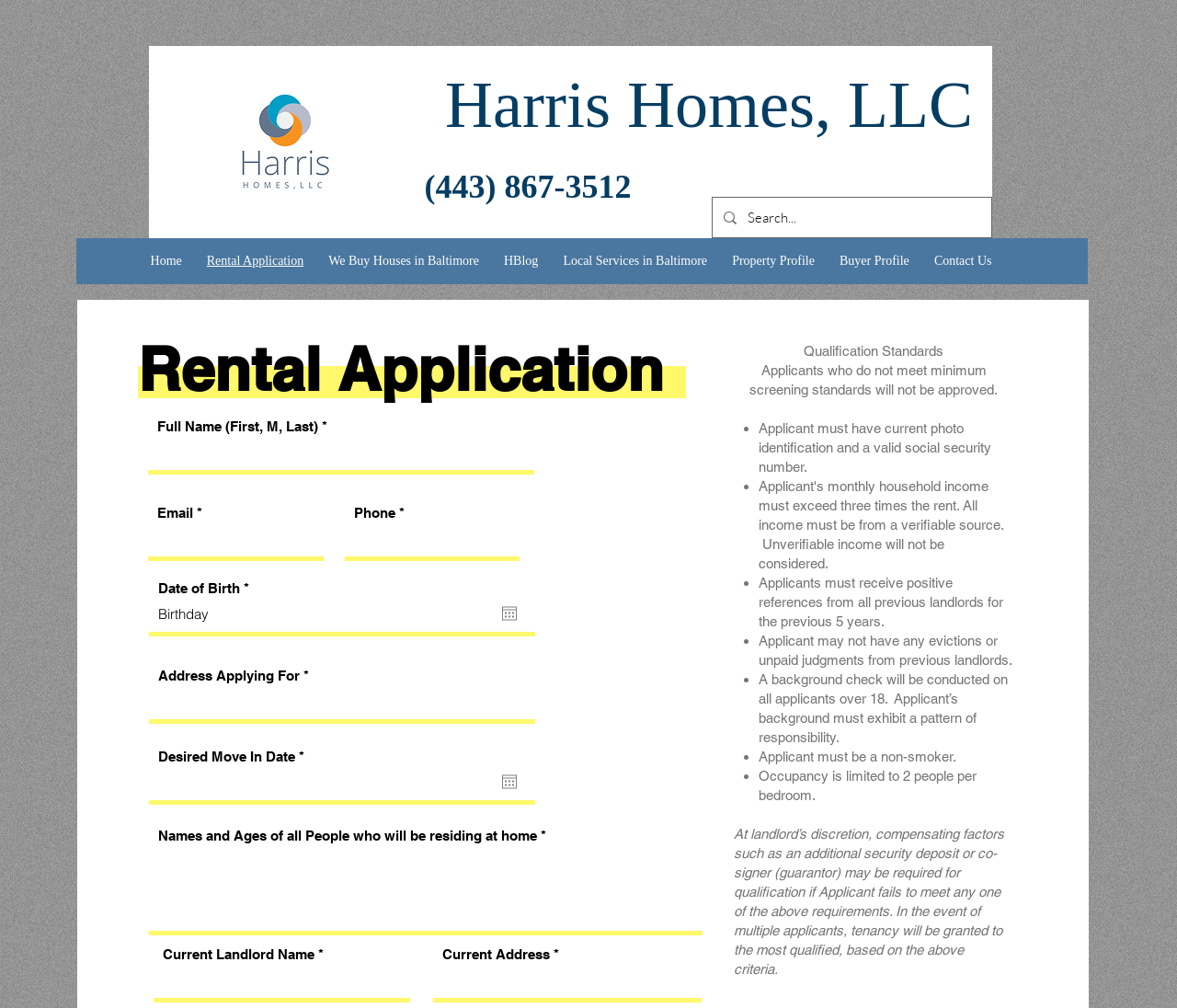What is the purpose of this webpage?
Answer the question in a detailed and comprehensive manner.

The purpose of this webpage is to facilitate a rental application, as indicated by the heading 'Rental Application' and the various form fields and textboxes that allow users to input their information.